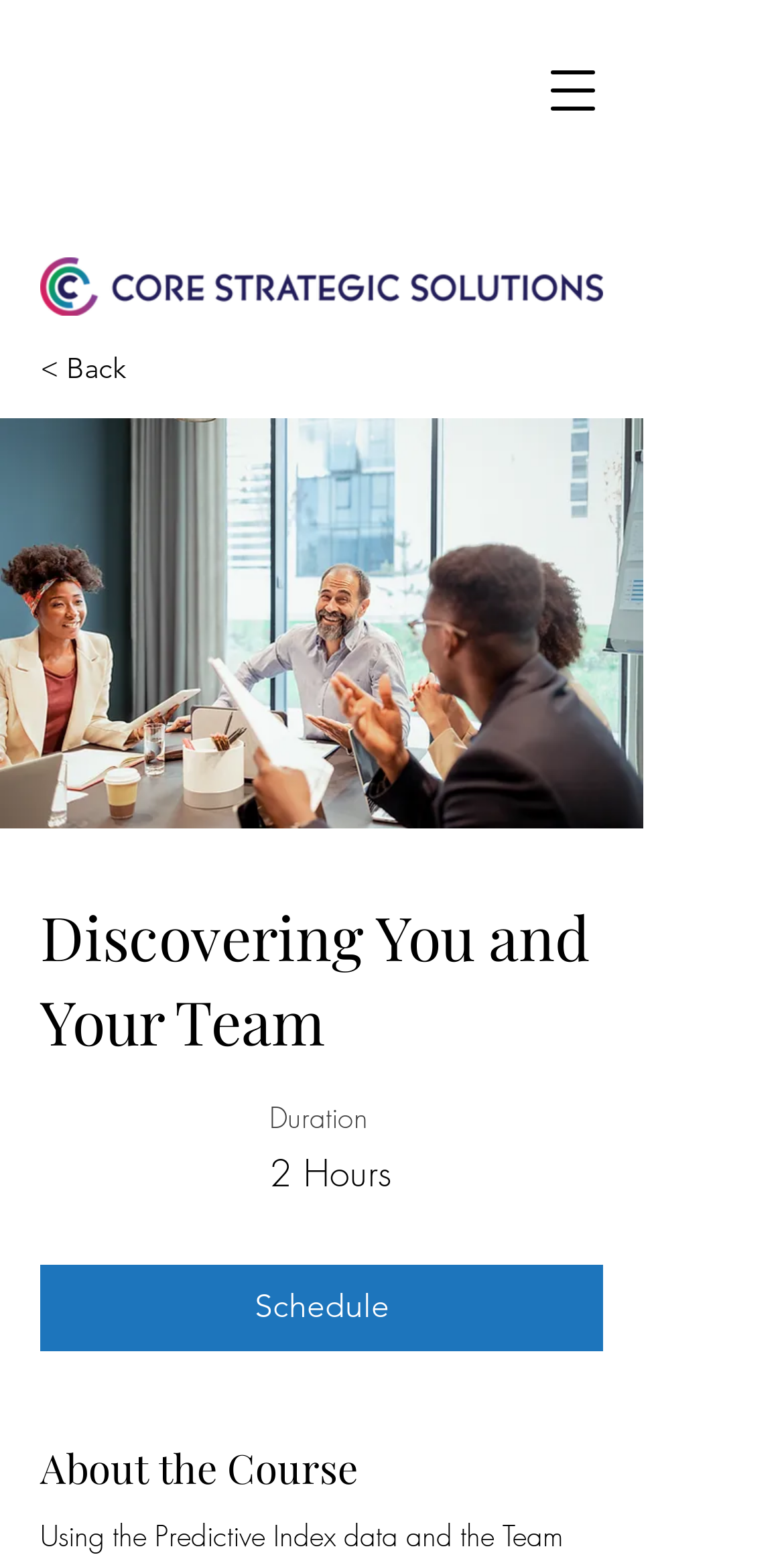What is the course about?
Look at the image and provide a detailed response to the question.

I found the course topic by looking at the heading element, which has a text of 'Discovering You and Your Team'. This suggests that the course is about discovering oneself and one's team.